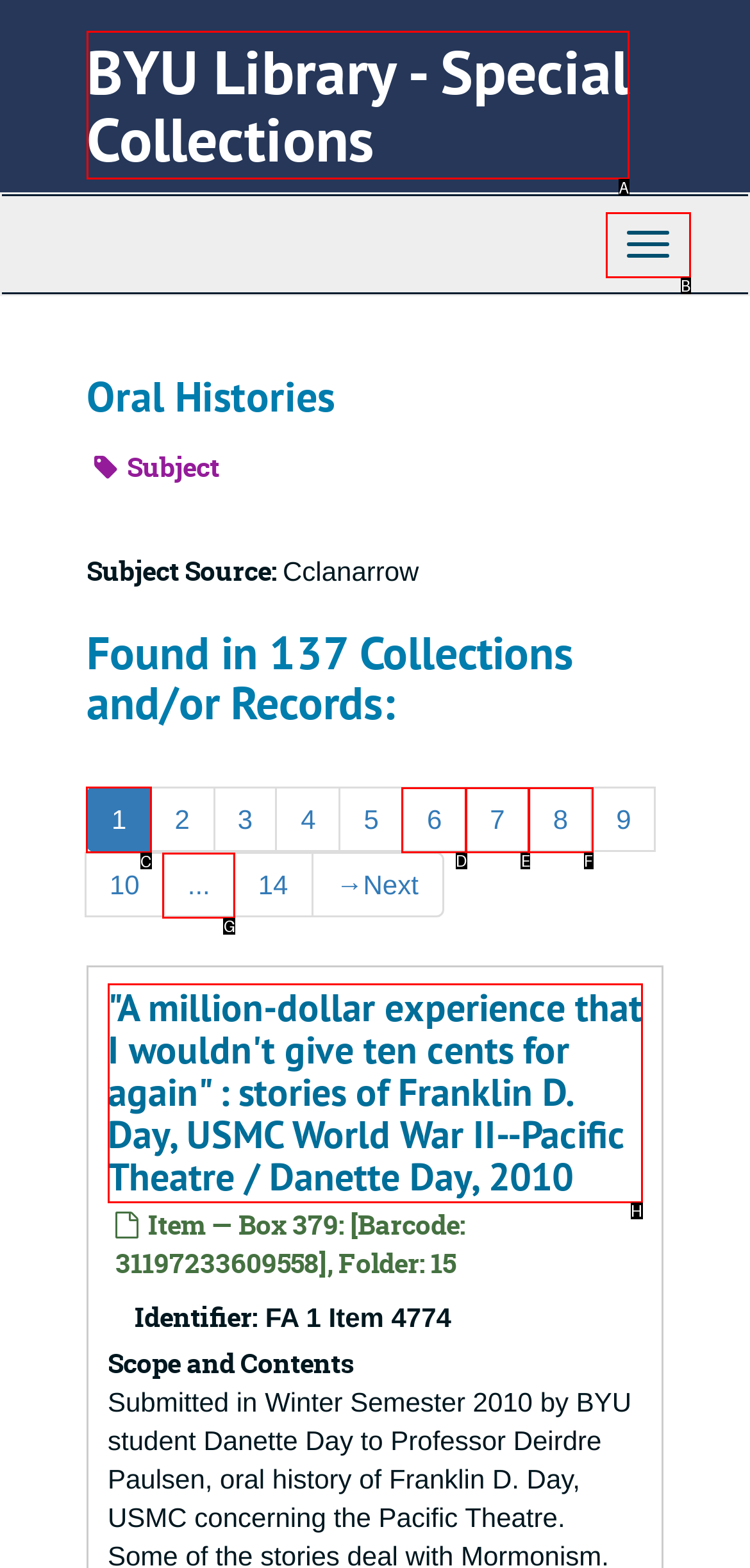Identify the HTML element that should be clicked to accomplish the task: Select the '1' link
Provide the option's letter from the given choices.

C